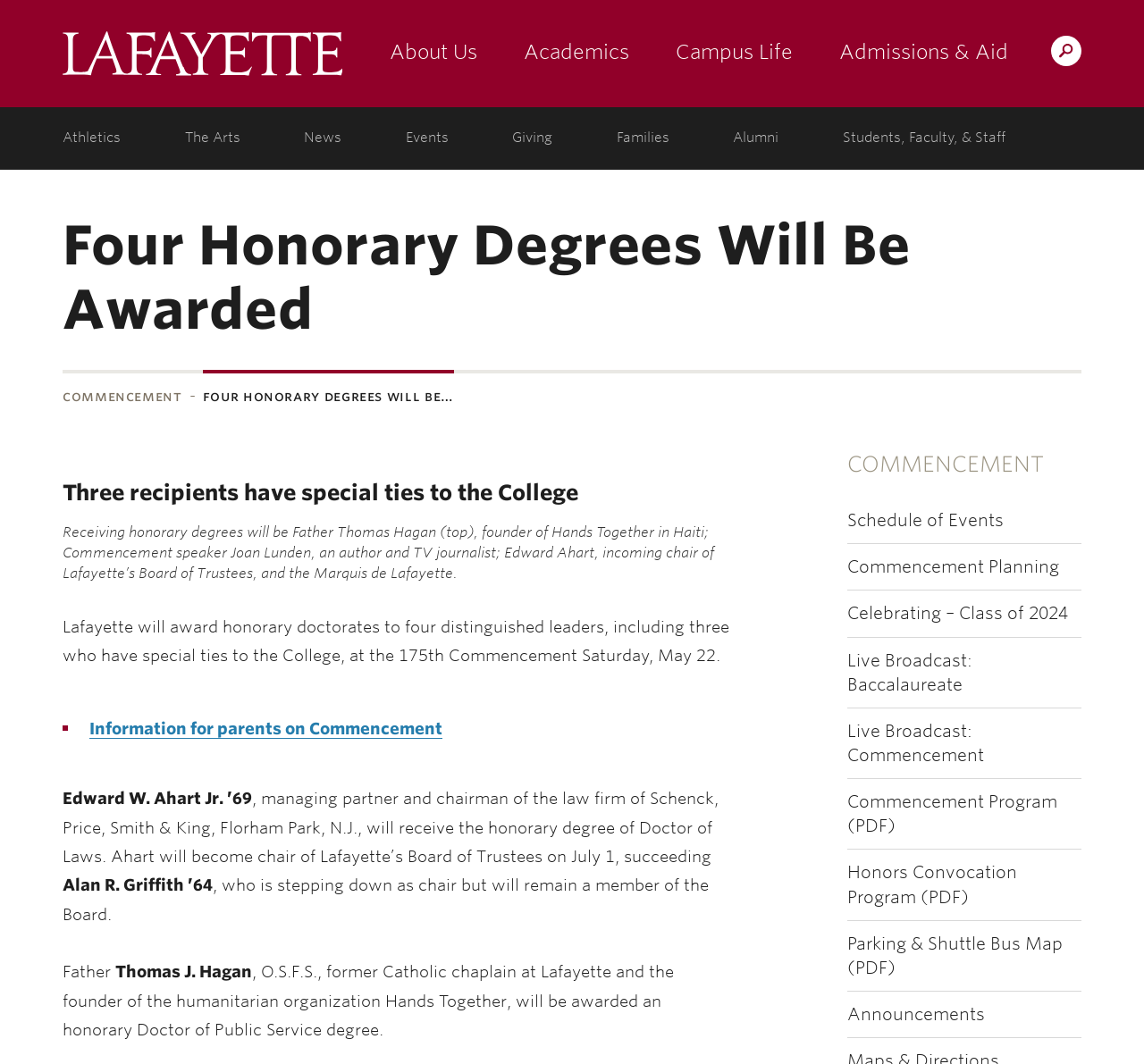What is the name of the college?
Based on the screenshot, respond with a single word or phrase.

Lafayette College